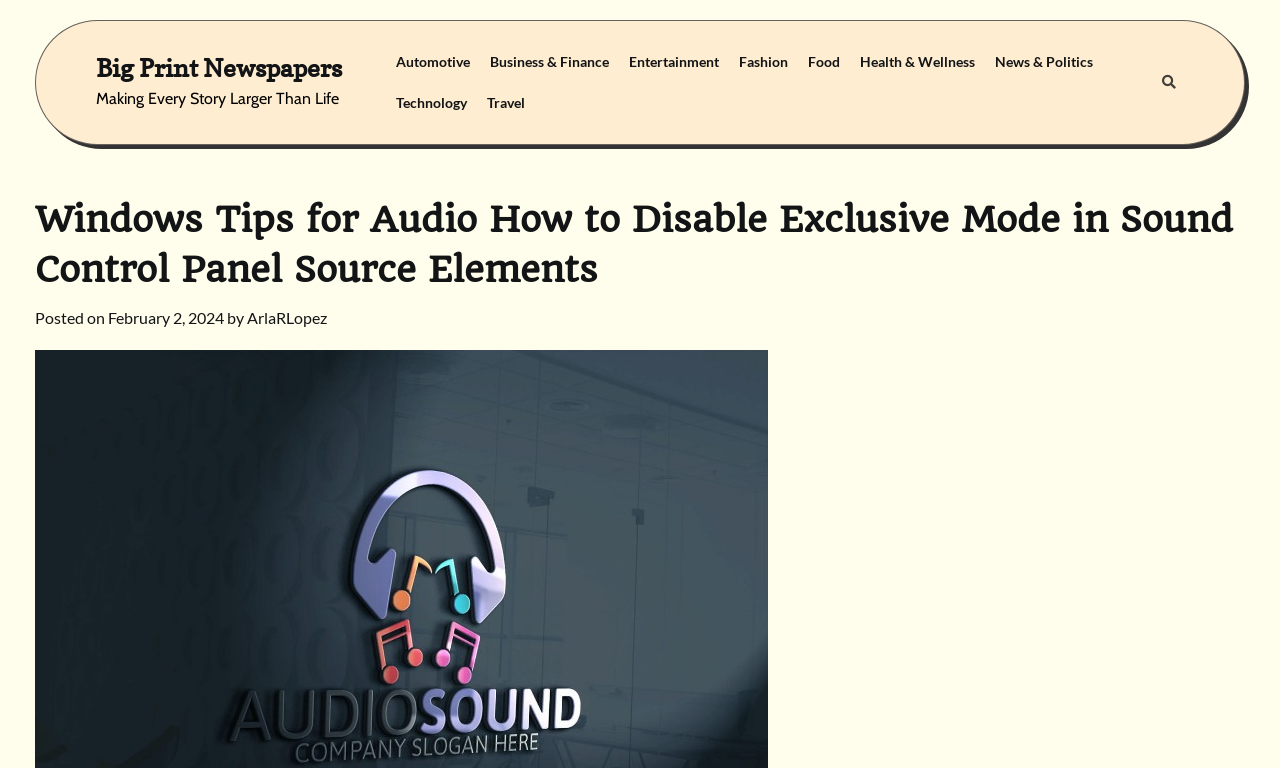Analyze the image and provide a detailed answer to the question: What is the date of the post?

The date of the post can be found below the main heading, where it says 'Posted on February 2, 2024'.